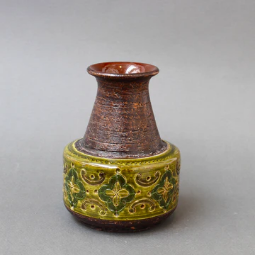Detail everything you observe in the image.

This image features a striking Mid-Century Italian Ceramic Vase designed by Aldo Londi for Bitossi, dated from the 1960s. Its unique aesthetic showcases a beautifully crafted silhouette, characterized by a wider base transitioning to a narrow neck, giving it a sophisticated profile. The vase is adorned with intricate green patterns that contrast elegantly with the rich brown-glazed upper section, enhancing its artistic appeal. The vibrant colors and intricate detailing reflect the stylish design trends of the era, making this piece not just a decorative item, but a lovely centerpiece for any home. Its dimensions measure approximately H 14.5 cm / 5.7", W 21.5 cm / 8.5", and D 11 cm / 4.3", making it a versatile addition to various interior decor styles.